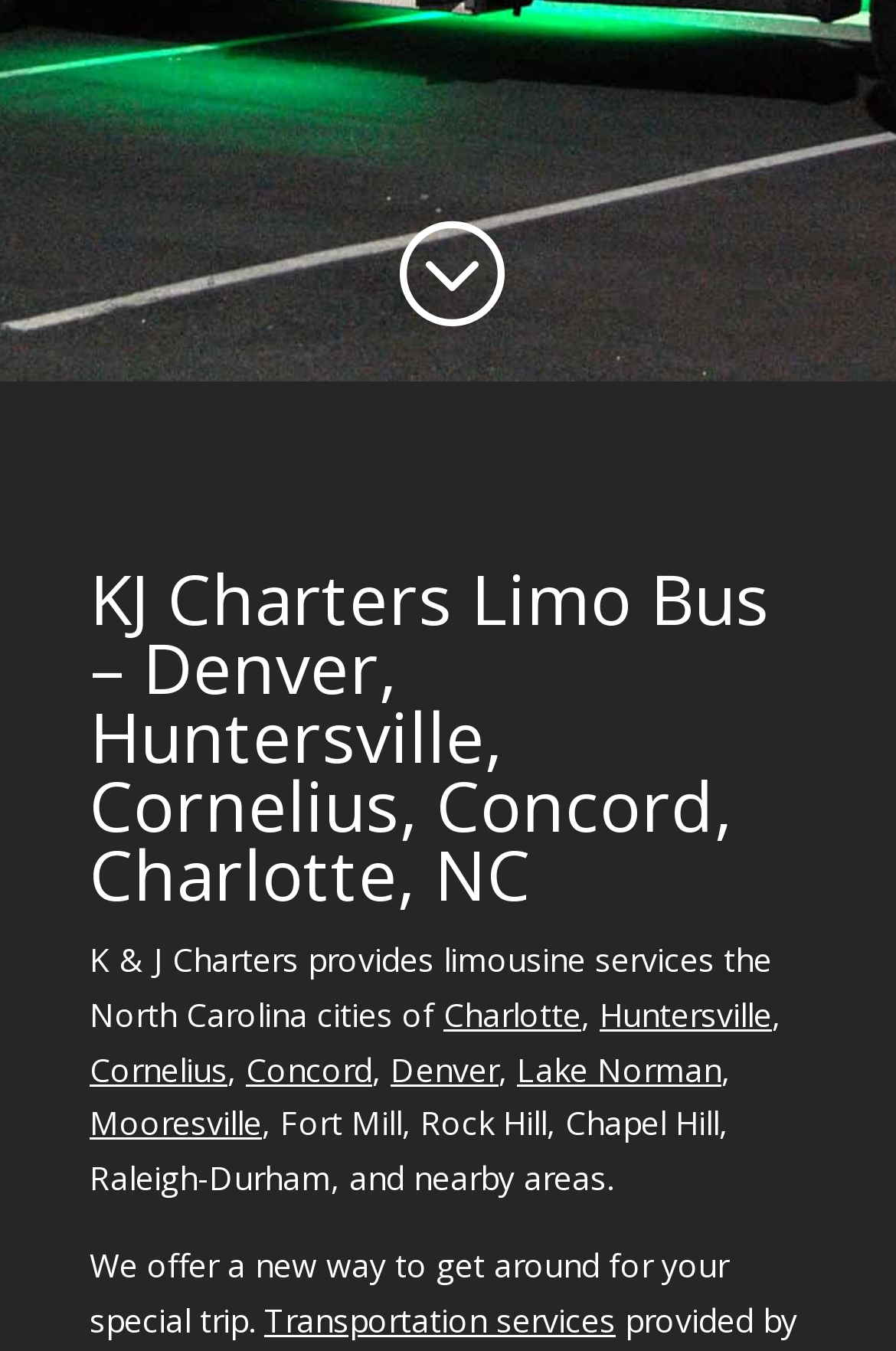Show me the bounding box coordinates of the clickable region to achieve the task as per the instruction: "Explore Lake Norman".

[0.577, 0.775, 0.805, 0.807]